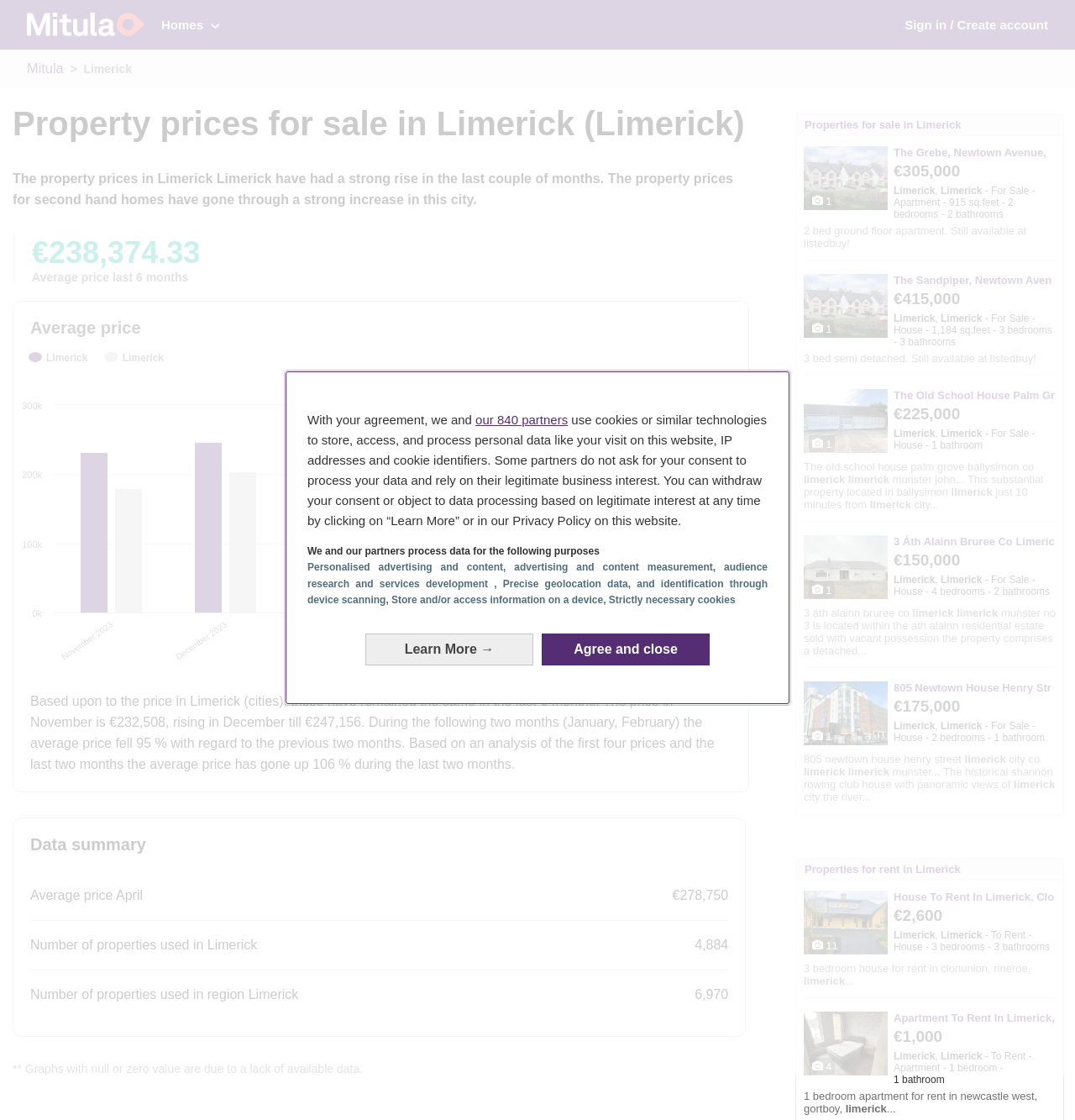Utilize the details in the image to thoroughly answer the following question: What is the price of the house at The Grebe, Newtown Avenue, Castletroy, Limerick?

The answer can be found in the list of properties for sale where the first property is listed as 'The Grebe, Newtown Avenue, Castletroy, Limerick, Newtown Avenu.' with a price of '€305,000'.